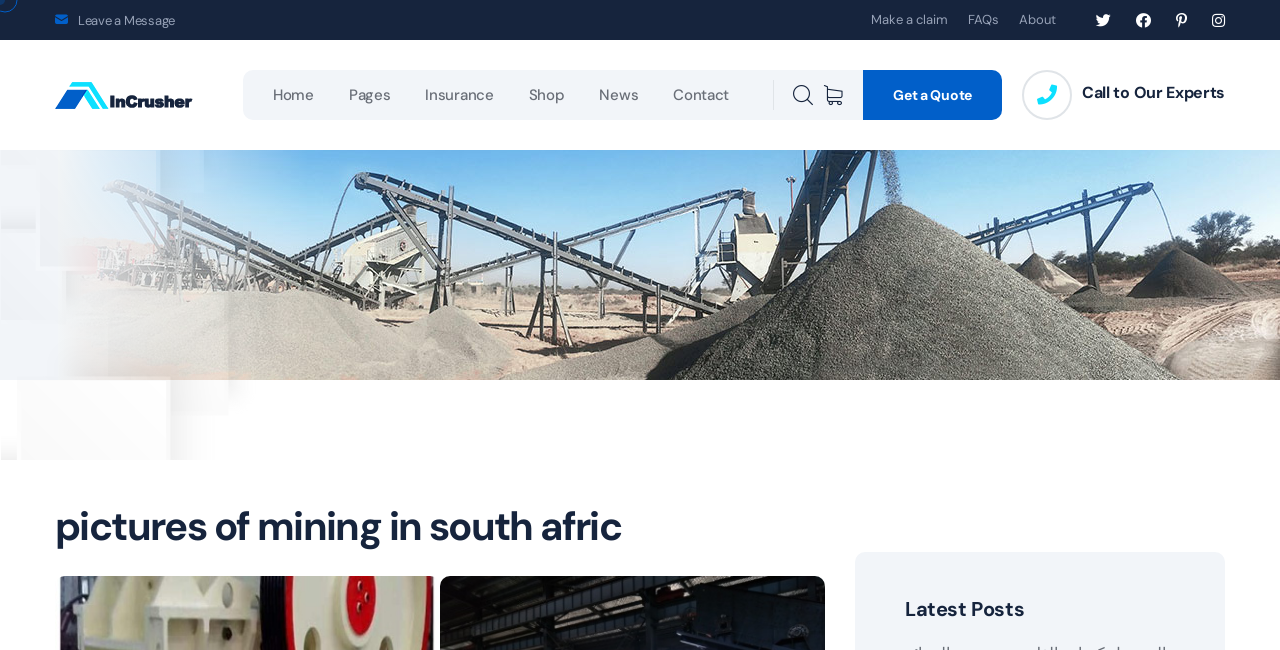Please find the bounding box coordinates of the element's region to be clicked to carry out this instruction: "Click on the 'Make a claim' link".

[0.68, 0.011, 0.741, 0.051]